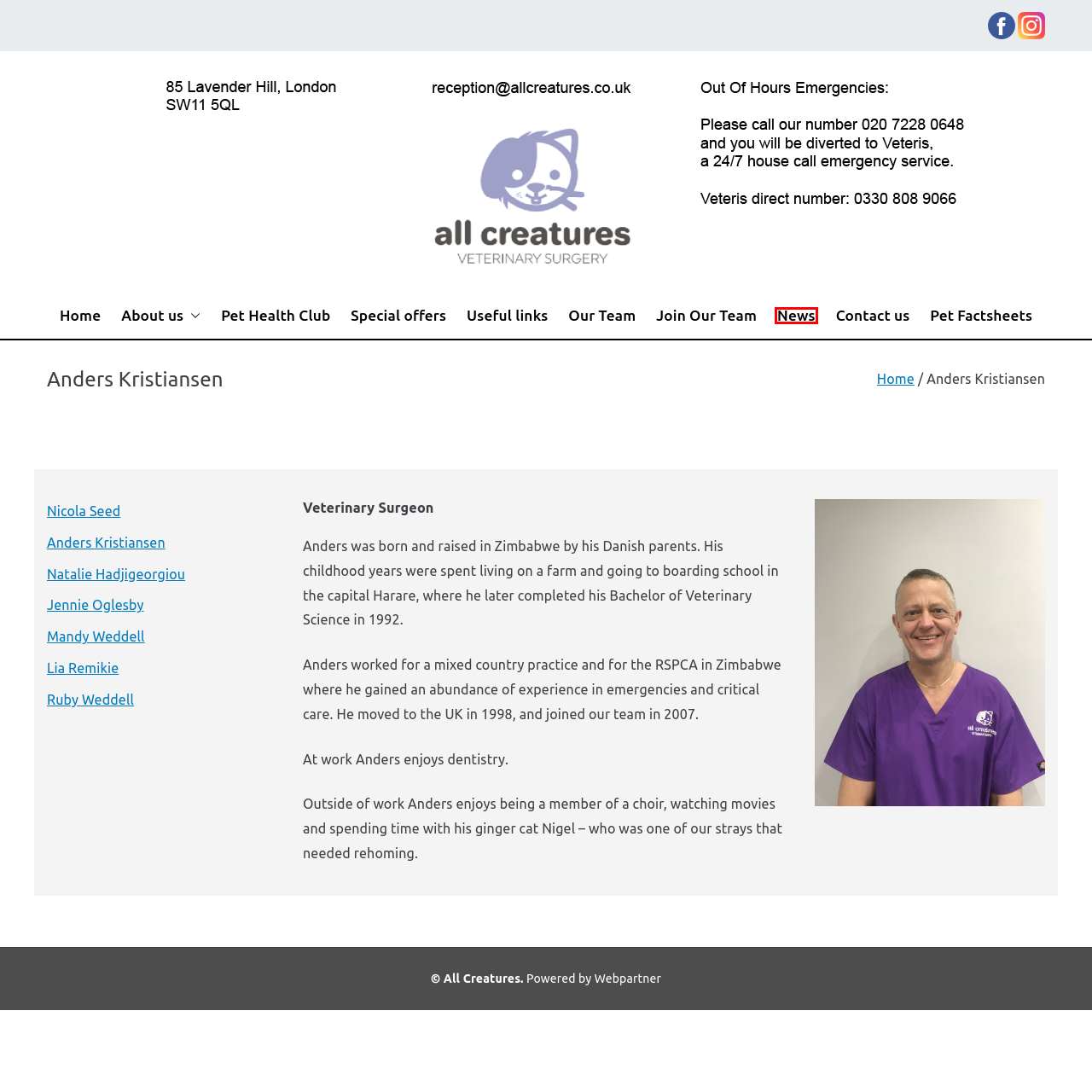Examine the screenshot of the webpage, which has a red bounding box around a UI element. Select the webpage description that best fits the new webpage after the element inside the red bounding box is clicked. Here are the choices:
A. Special offers – All Creatures Veterinary Surgery
B. Nicola Seed – All Creatures Veterinary Surgery
C. Join Our Team – All Creatures Veterinary Surgery
D. Pet Health Club – All Creatures Veterinary Surgery
E. News – All Creatures Veterinary Surgery
F. About us – All Creatures Veterinary Surgery
G. Our Team – All Creatures Veterinary Surgery
H. Useful links – All Creatures Veterinary Surgery

E